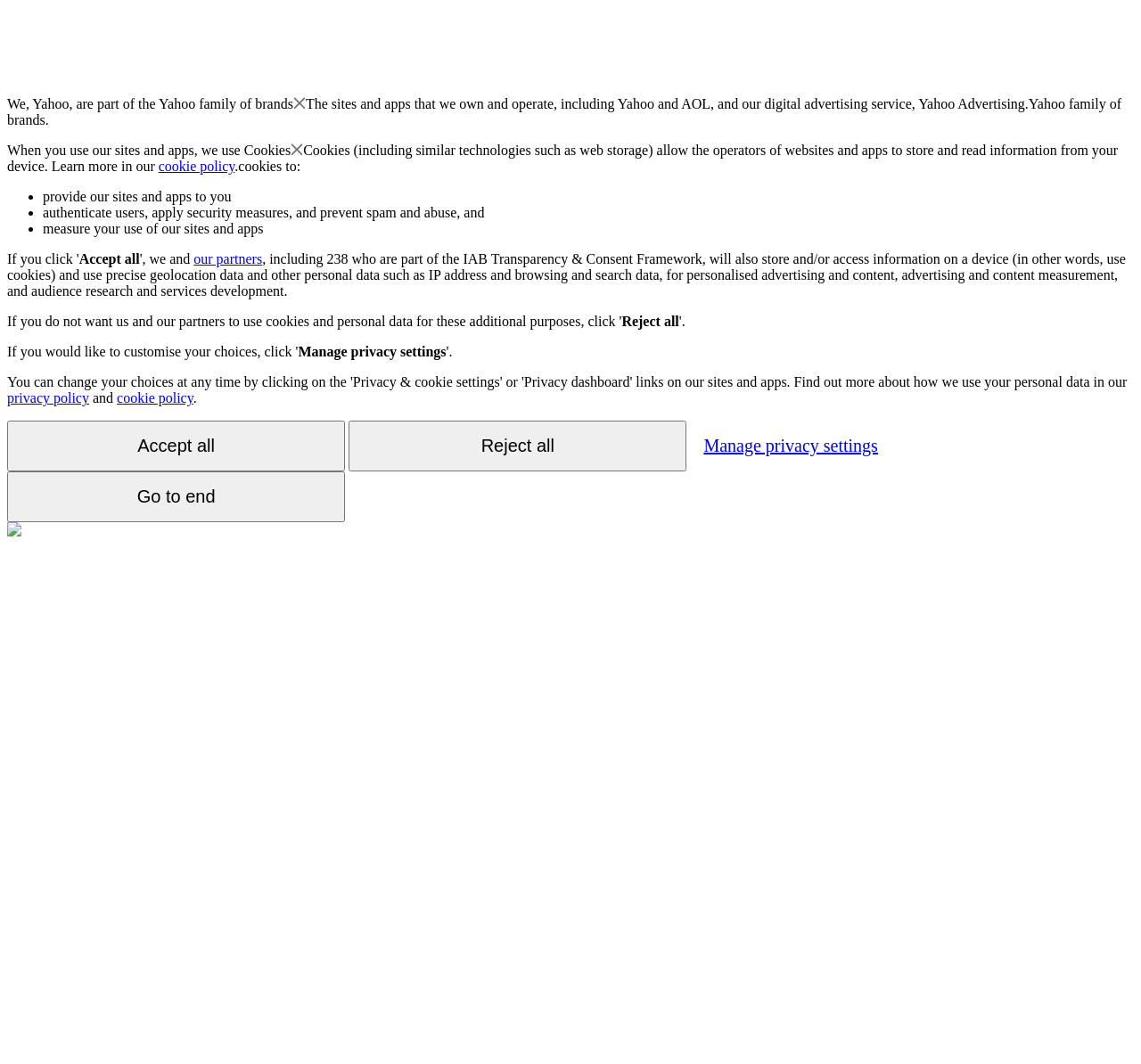Find the bounding box coordinates of the clickable element required to execute the following instruction: "Click the 'Reject all' button". Provide the coordinates as four float numbers between 0 and 1, i.e., [left, top, right, bottom].

[0.545, 0.295, 0.595, 0.309]